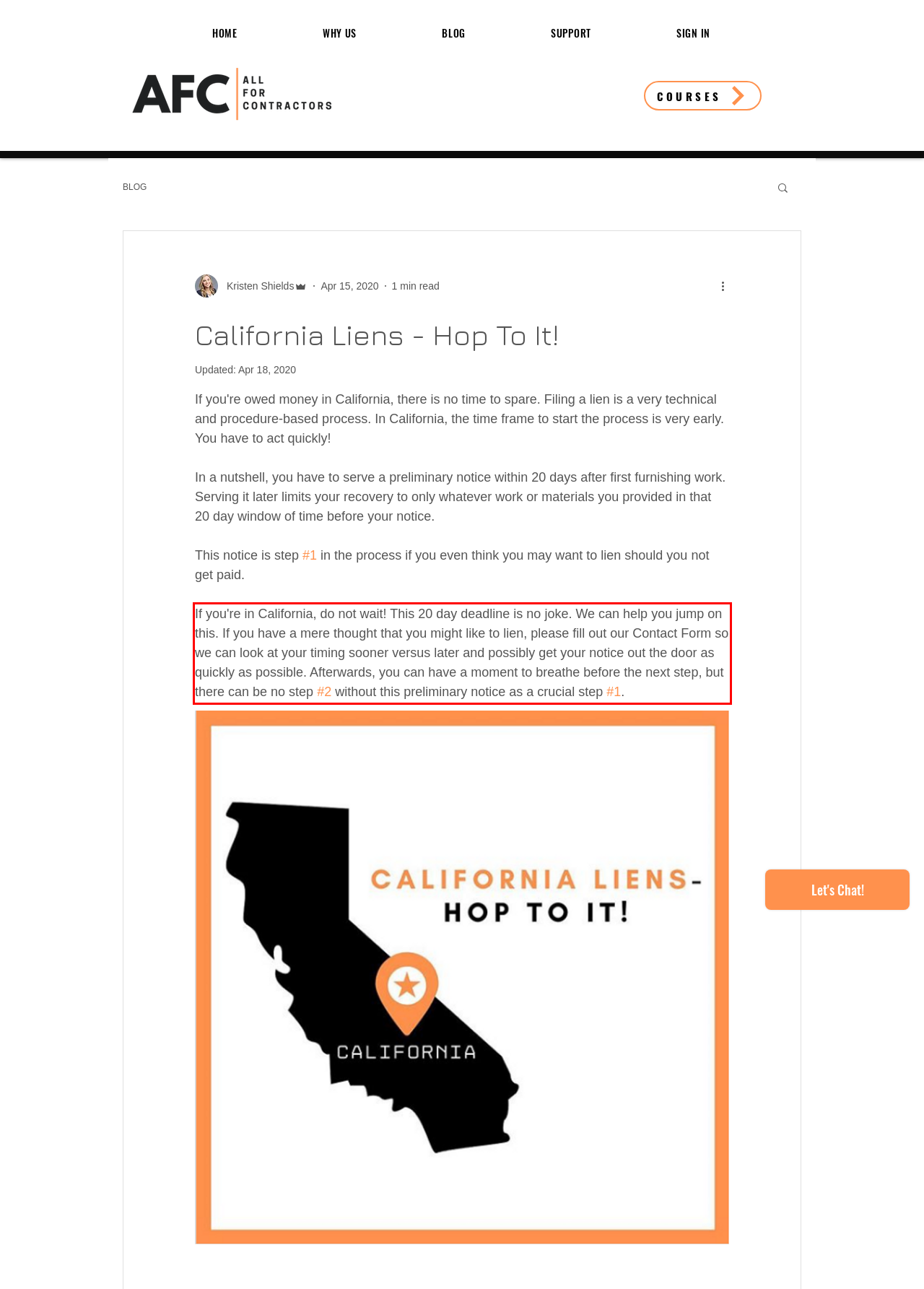Identify and transcribe the text content enclosed by the red bounding box in the given screenshot.

If you're in California, do not wait! This 20 day deadline is no joke. We can help you jump on this. If you have a mere thought that you might like to lien, please fill out our Contact Form so we can look at your timing sooner versus later and possibly get your notice out the door as quickly as possible. Afterwards, you can have a moment to breathe before the next step, but there can be no step #2 without this preliminary notice as a crucial step #1.